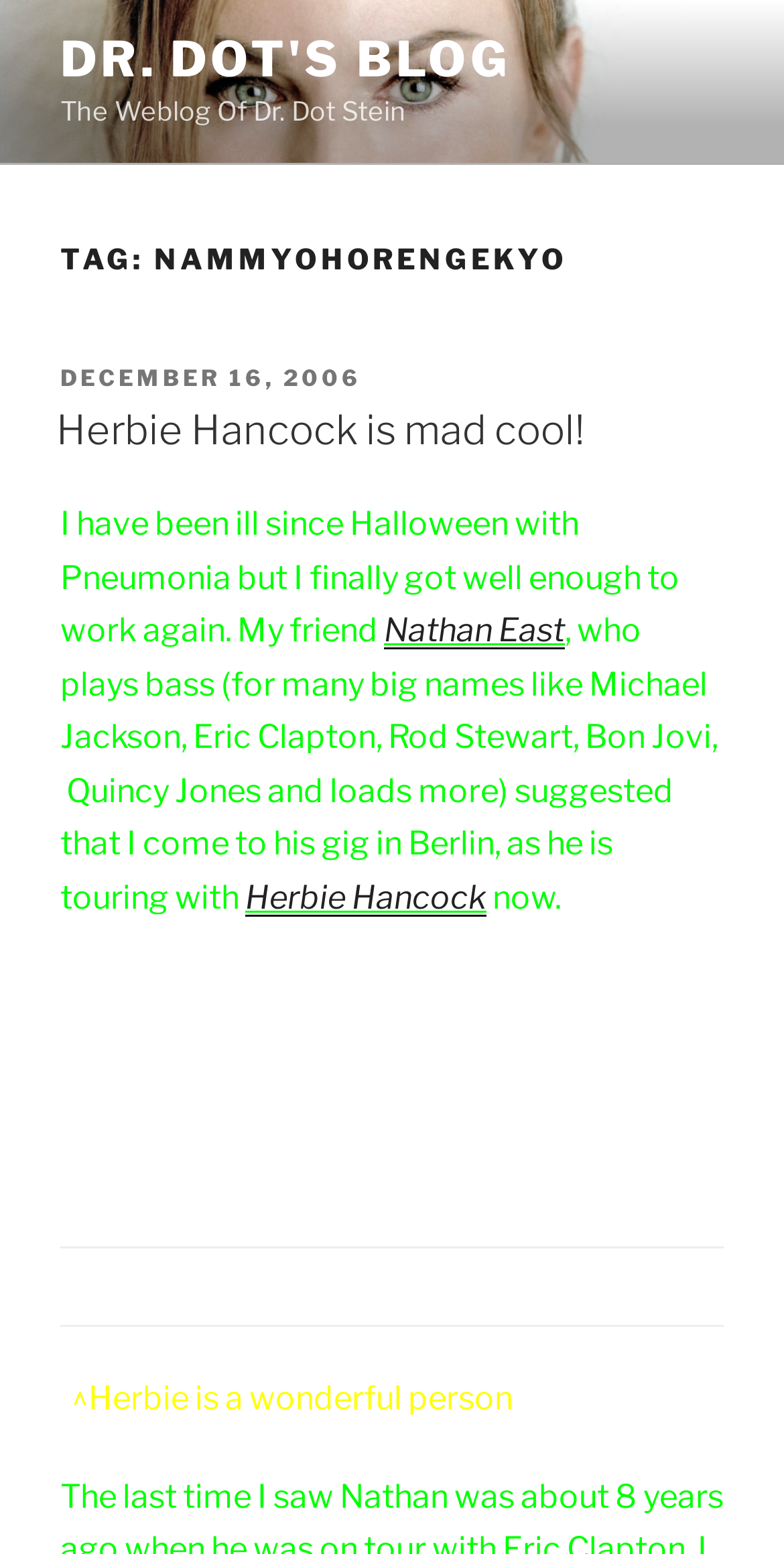With reference to the image, please provide a detailed answer to the following question: What is the name of the musician touring with Nathan East?

The name of the musician touring with Nathan East can be found in the link element 'Herbie Hancock' which is a child of the header element 'TAG: NAMMYOHORENGEKYO'.